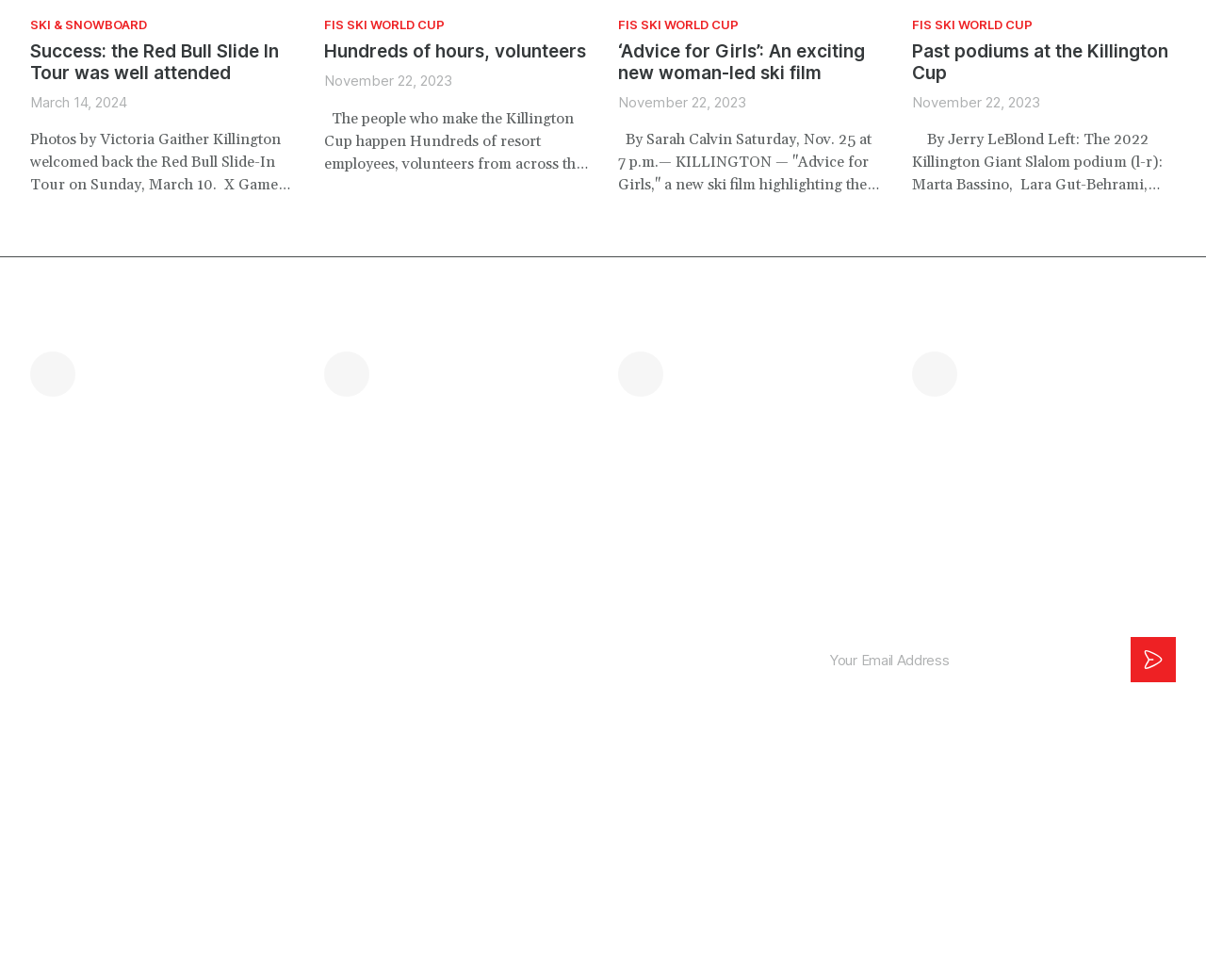Given the element description "editor@mountaintimes.info", identify the bounding box of the corresponding UI element.

[0.512, 0.358, 0.731, 0.404]